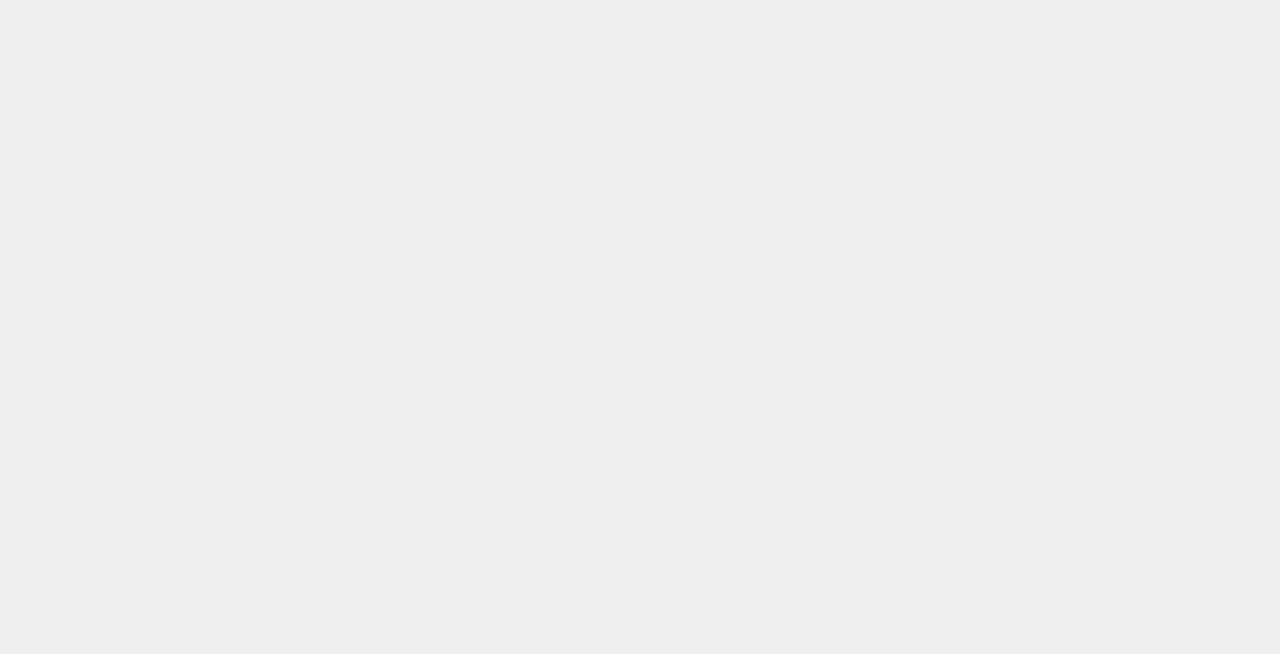Based on the description "Powered by Shopify", find the bounding box of the specified UI element.

[0.187, 0.896, 0.31, 0.919]